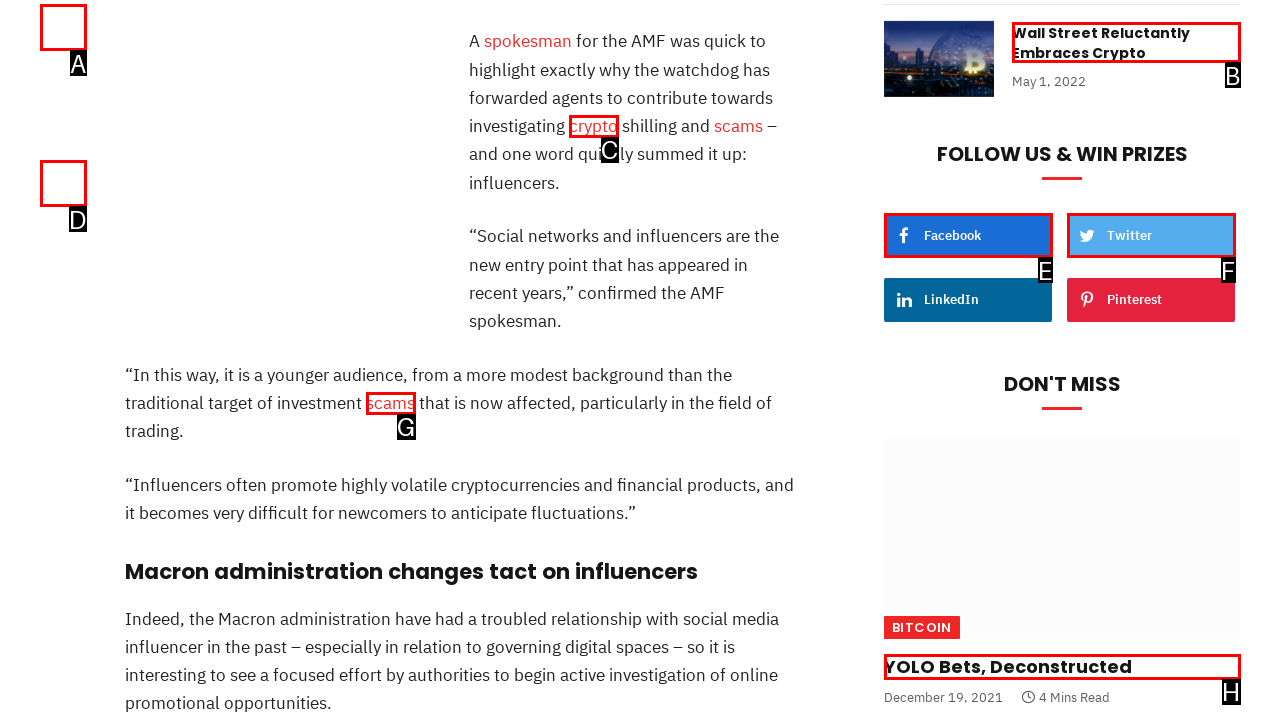Identify the HTML element that best fits the description: YOLO Bets, Deconstructed. Respond with the letter of the corresponding element.

H